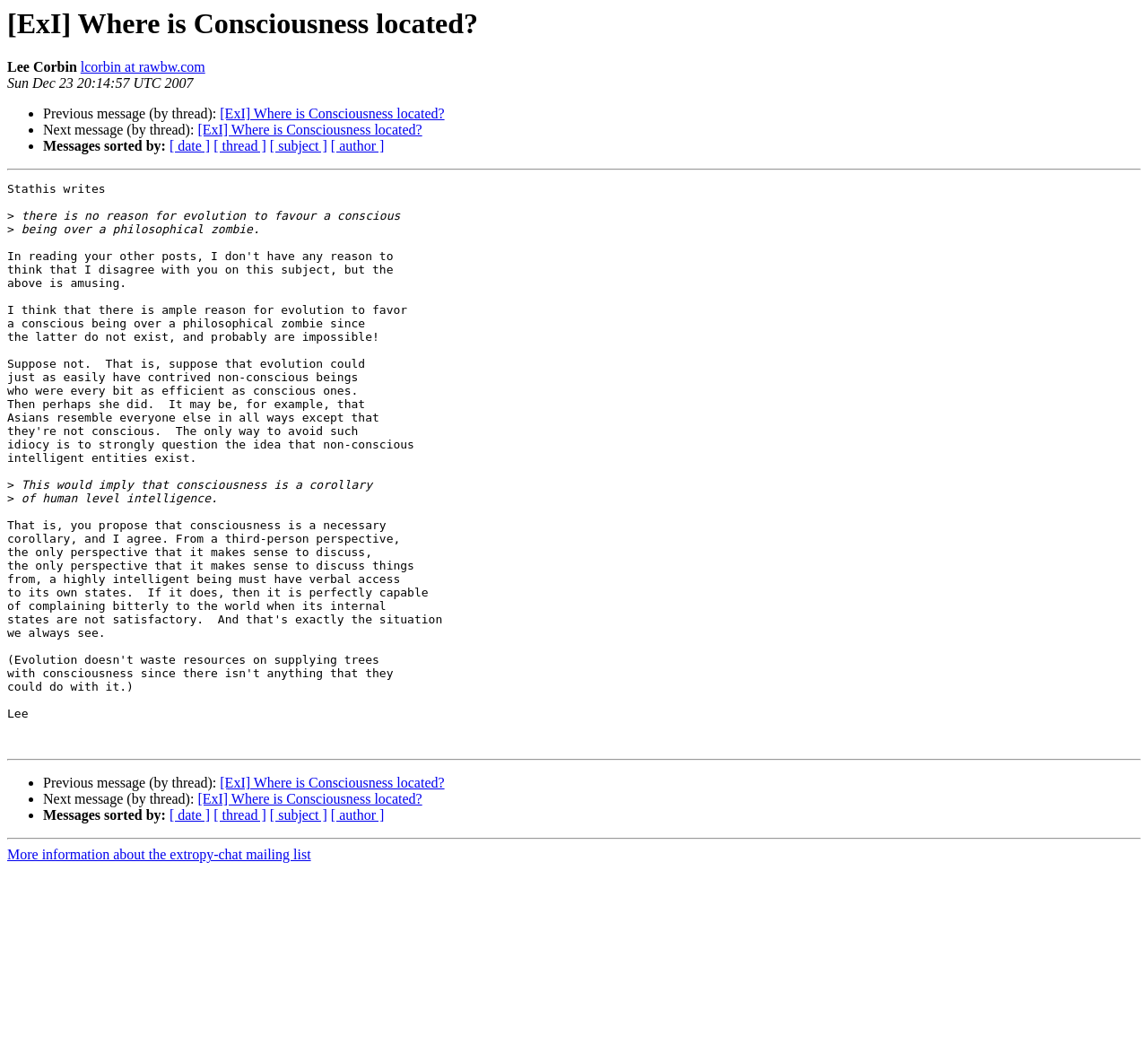How many separators are there on the webpage?
Using the image as a reference, answer the question in detail.

I found the separators by looking at the horizontal lines on the webpage, and I counted three of them.